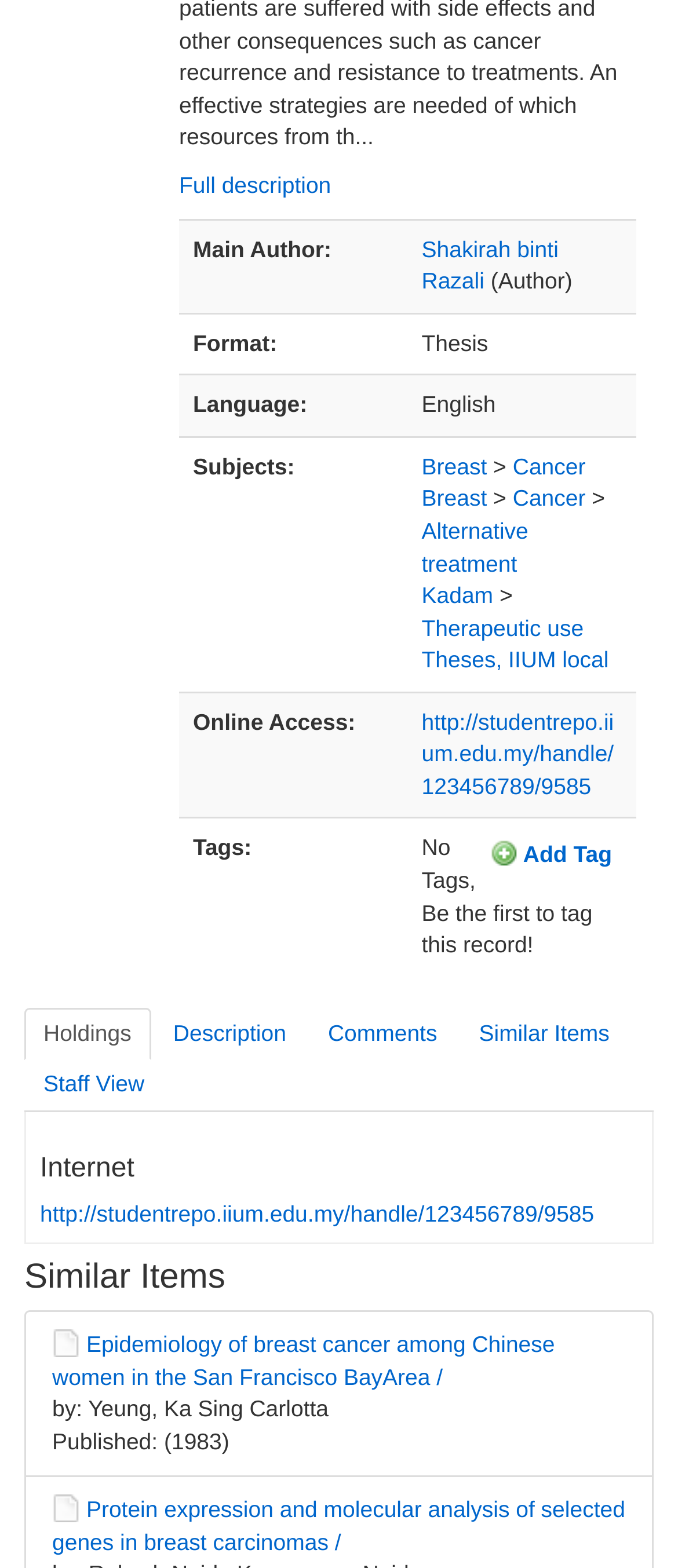Please respond to the question using a single word or phrase:
What is the main author of the thesis?

Shakirah binti Razali